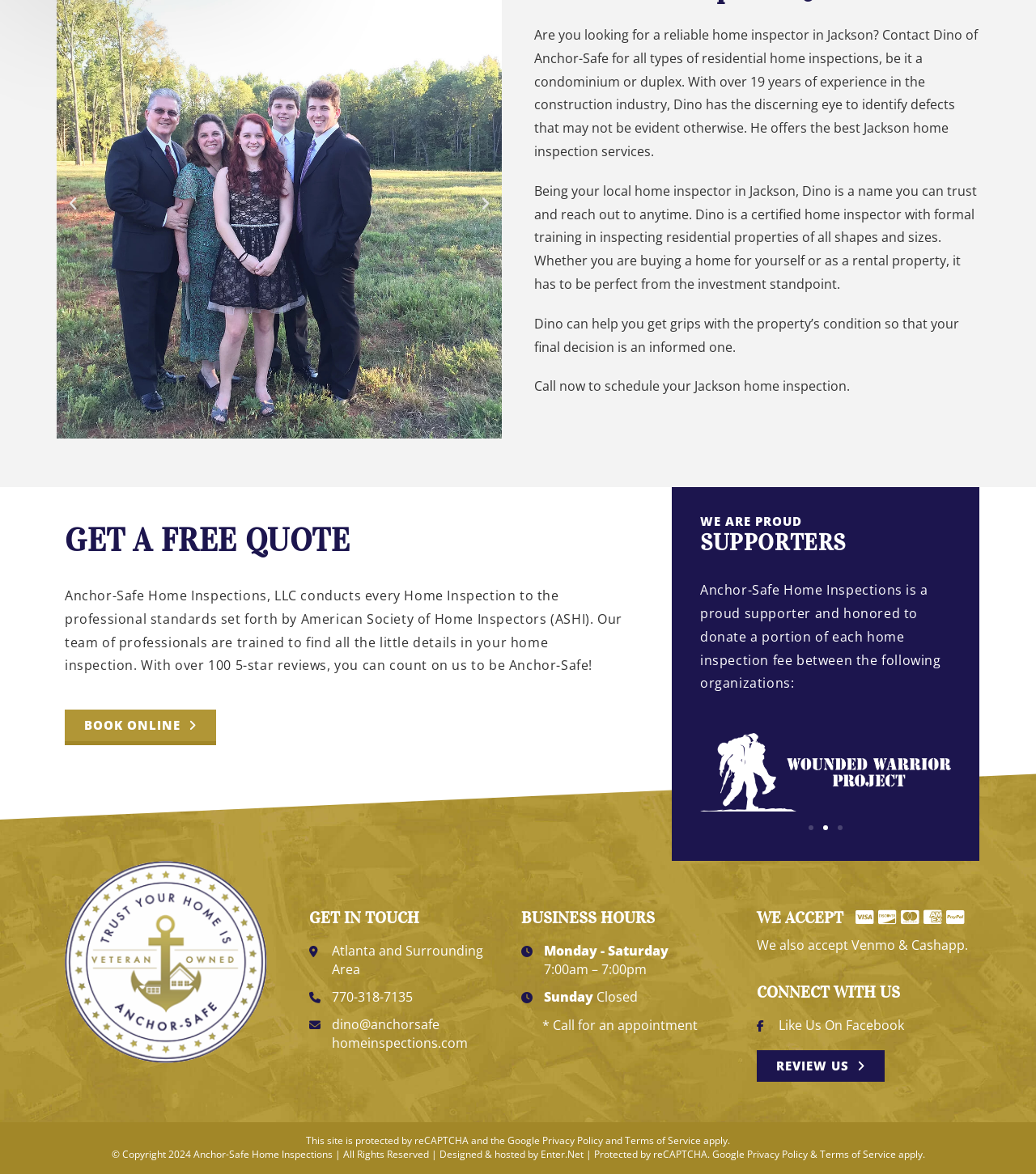What organizations does Anchor-Safe Home Inspections support?
Look at the screenshot and respond with one word or a short phrase.

Not specified